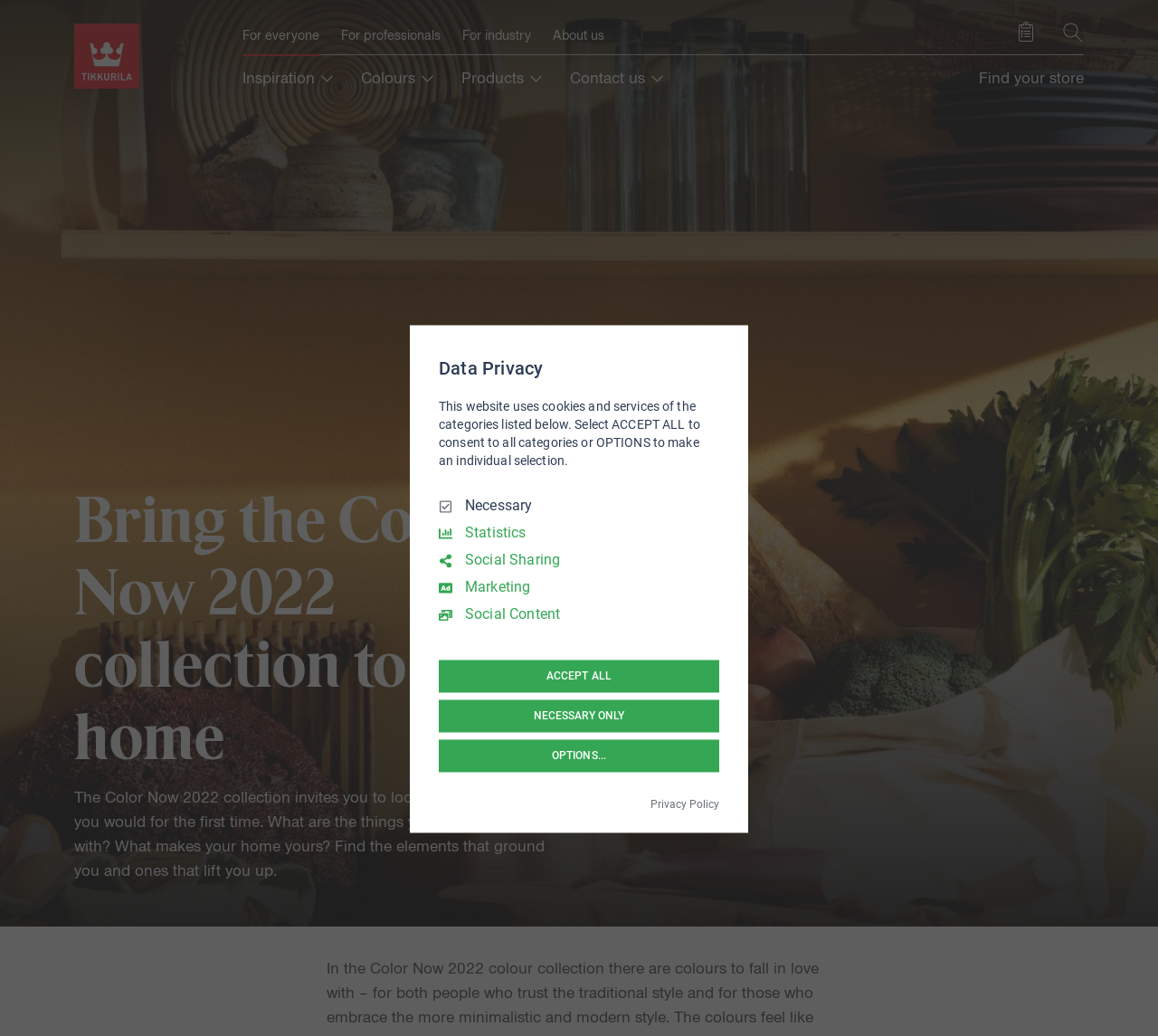Can you identify and provide the main heading of the webpage?

Bring the Color Now 2022 collection to your home